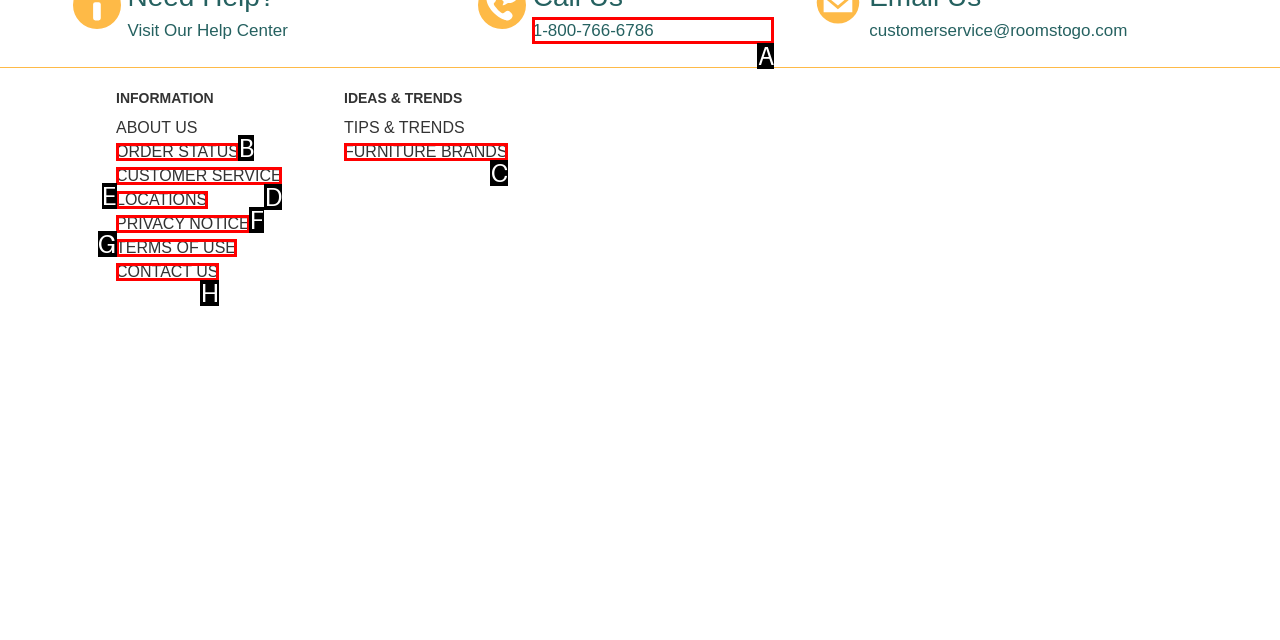Find the option that matches this description: 1-800-766-6786
Provide the matching option's letter directly.

A